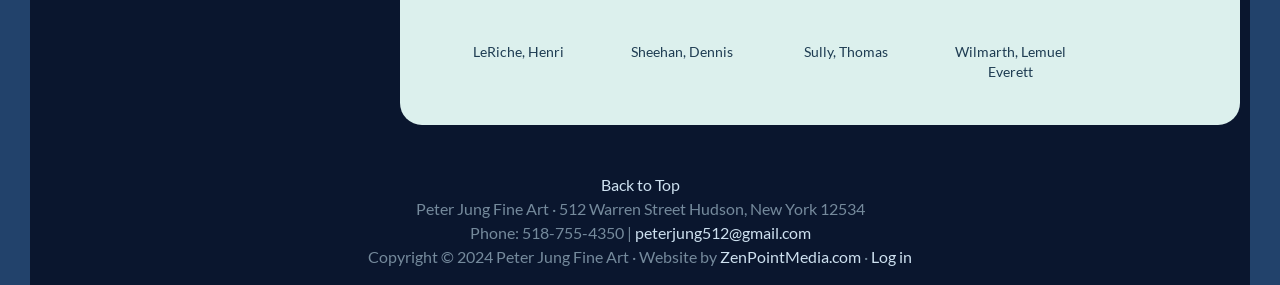Please determine the bounding box coordinates, formatted as (top-left x, top-left y, bottom-right x, bottom-right y), with all values as floating point numbers between 0 and 1. Identify the bounding box of the region described as: Facebook

None